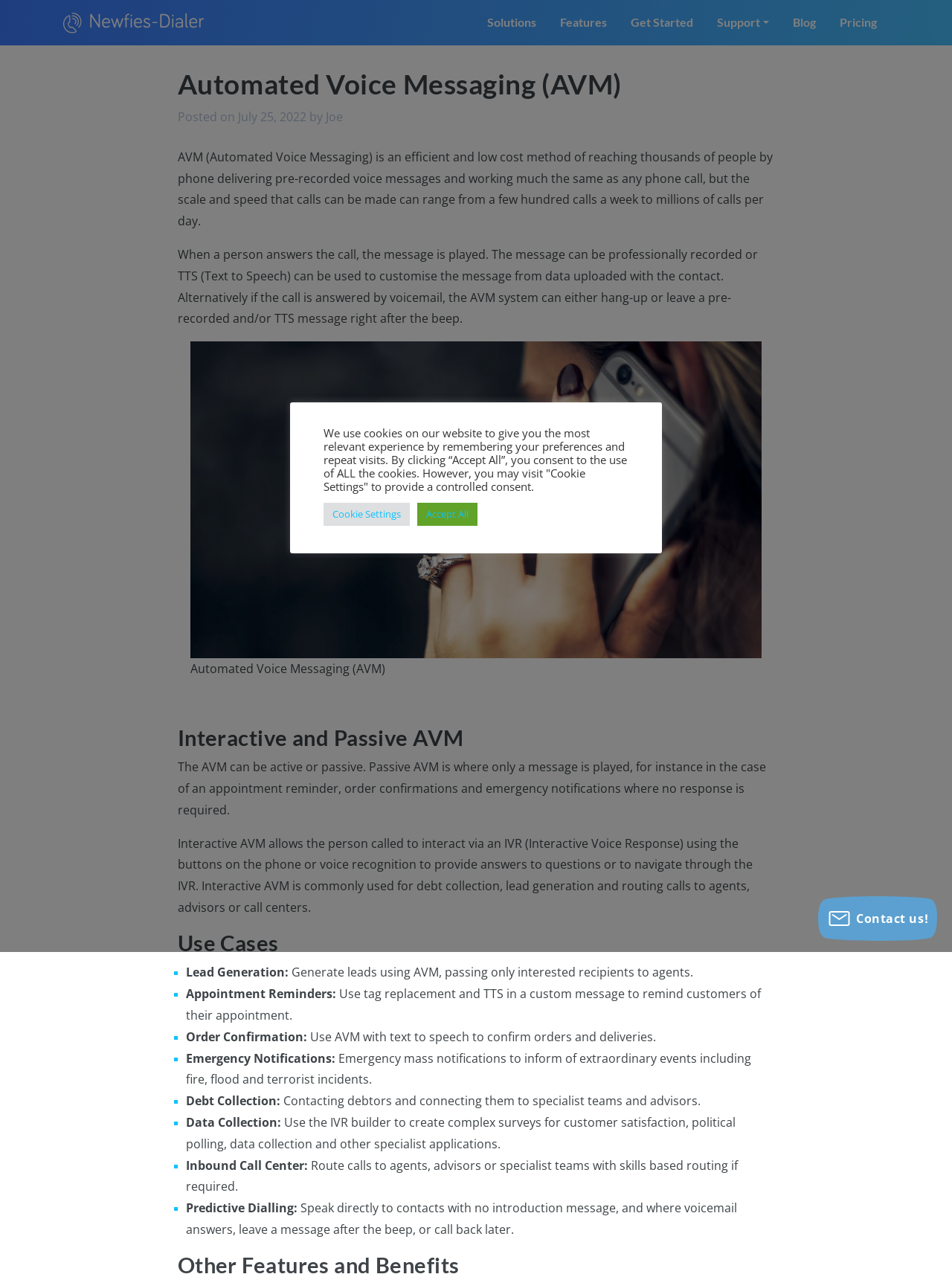Identify the title of the webpage and provide its text content.

Automated Voice Messaging (AVM)